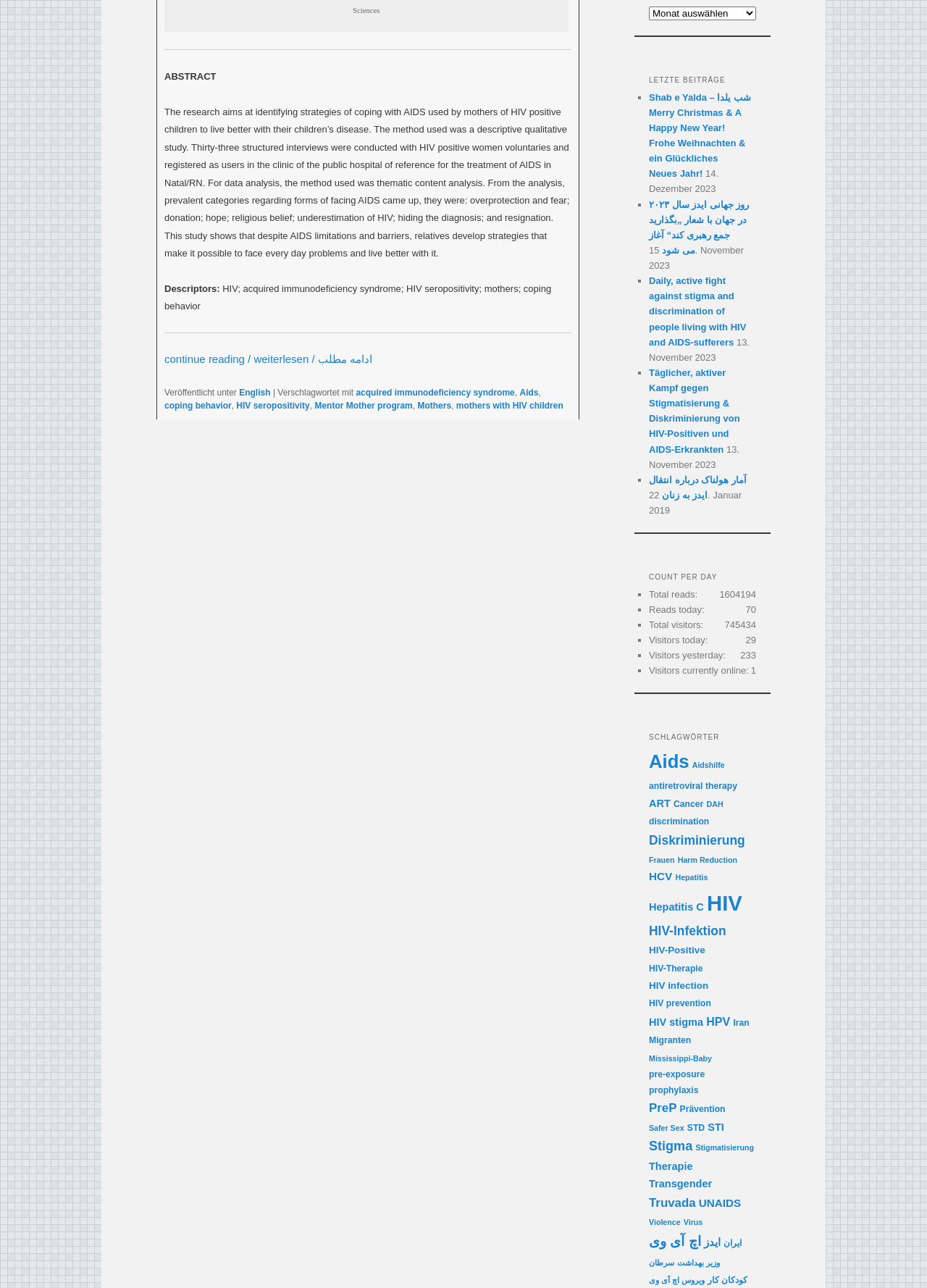Using the description: "Frauen", identify the bounding box of the corresponding UI element in the screenshot.

[0.7, 0.664, 0.728, 0.671]